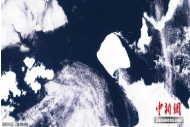What is the significance of the event depicted in the image?
Use the image to answer the question with a single word or phrase.

Prompting discussions about climate change